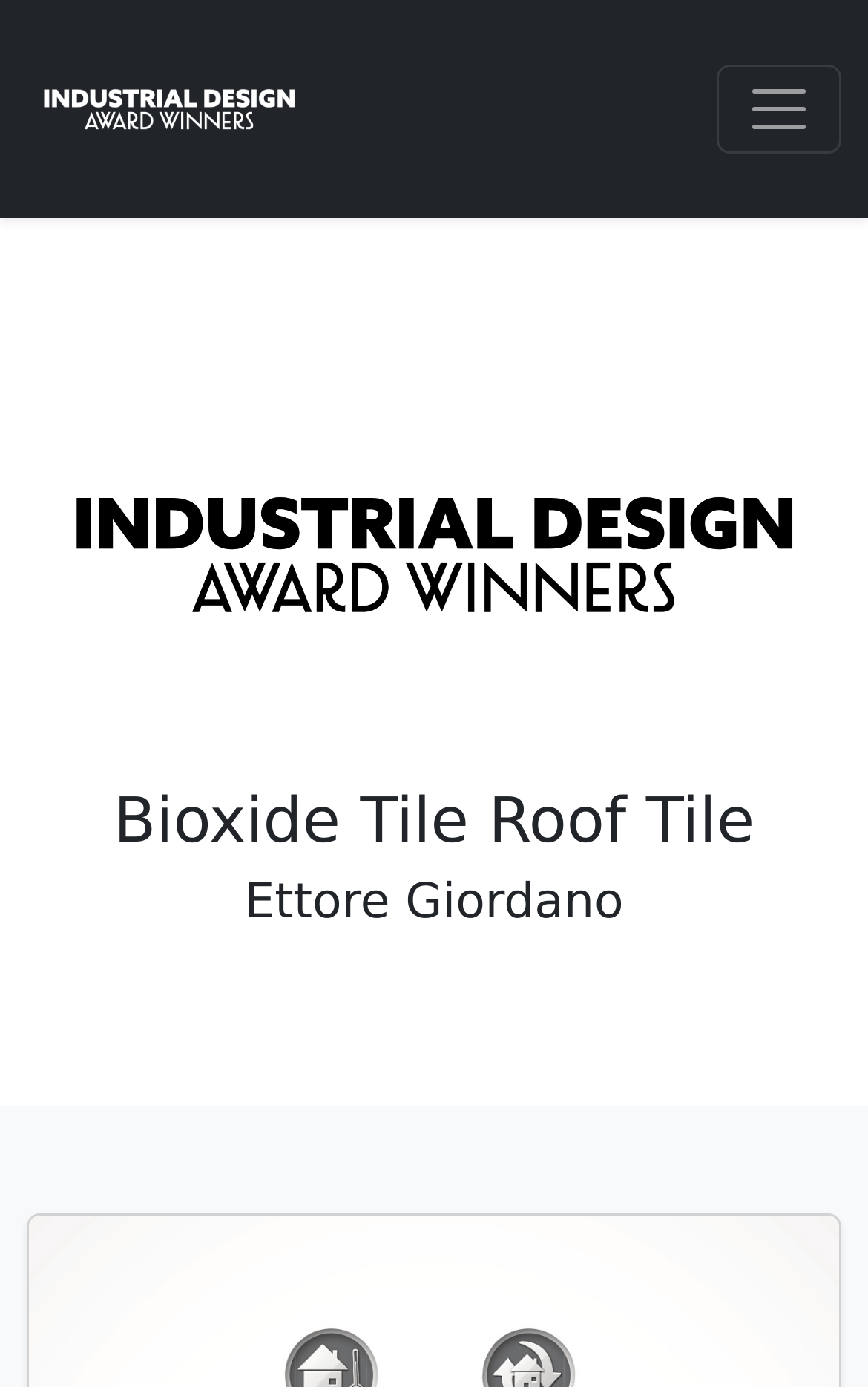Please locate and retrieve the main header text of the webpage.

Bioxide Tile Roof Tile